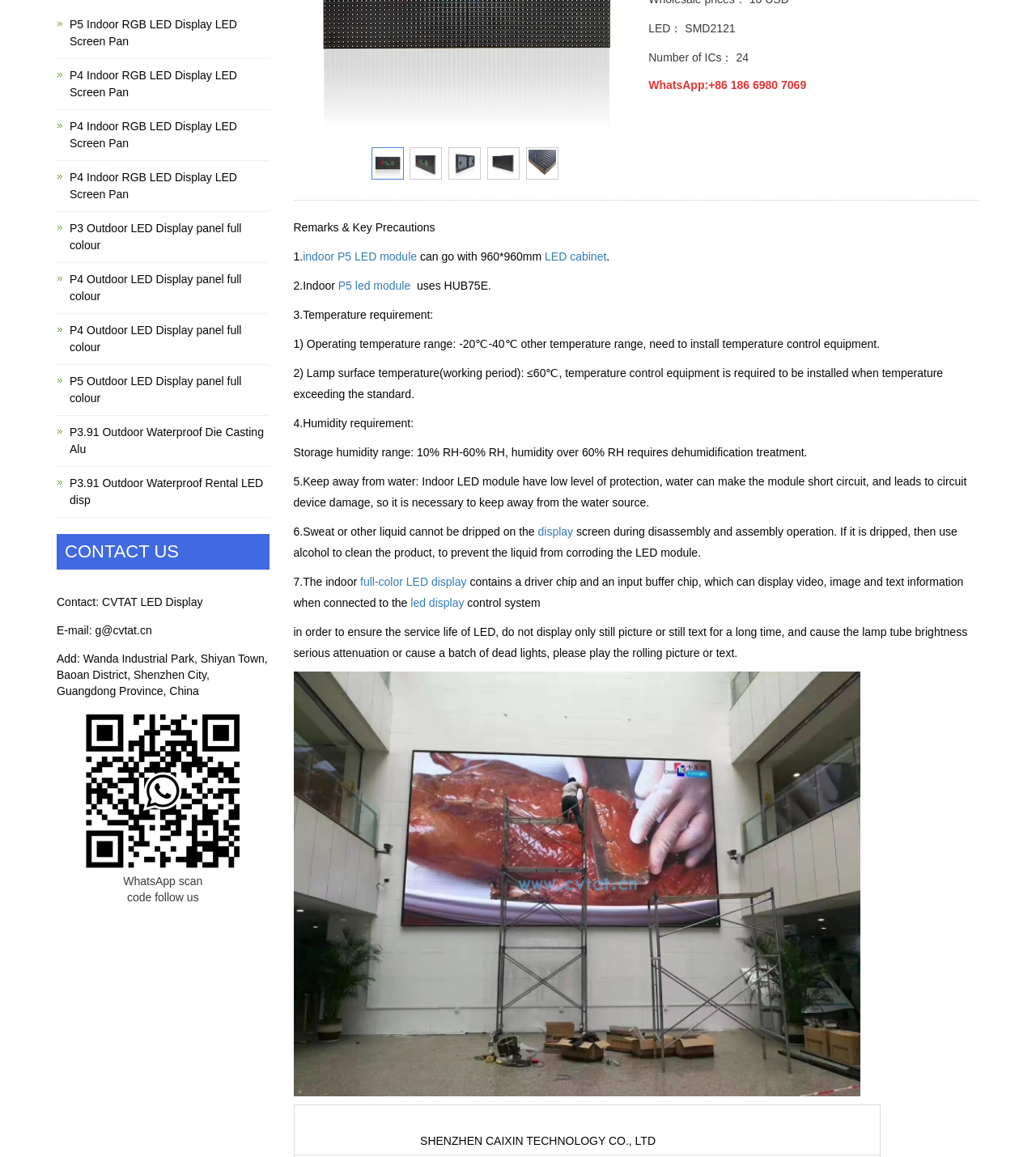Find the bounding box coordinates for the UI element that matches this description: "full-color LED display".

[0.348, 0.497, 0.45, 0.509]